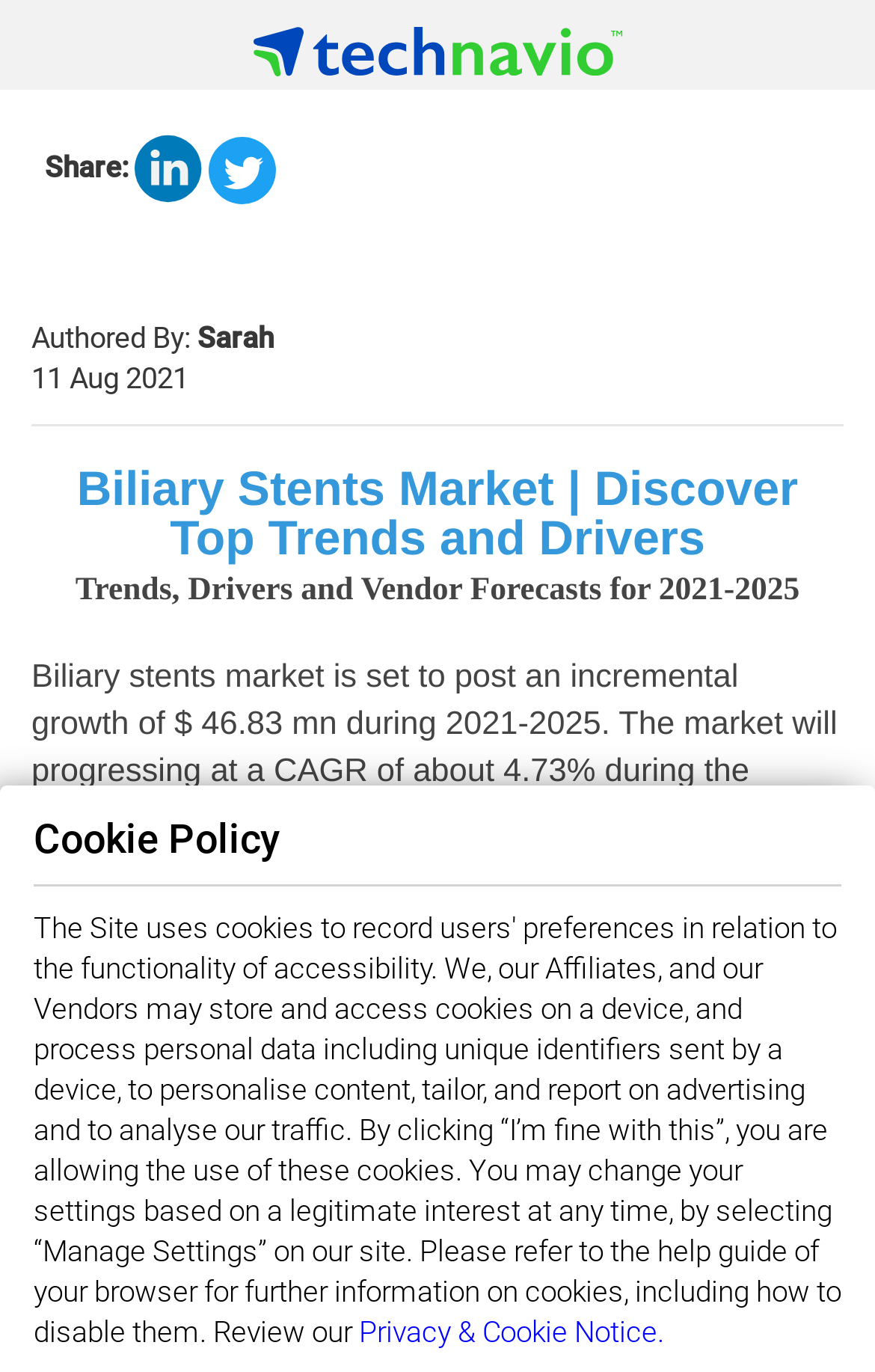Please respond in a single word or phrase: 
What can be requested from the website?

Free Sample Report